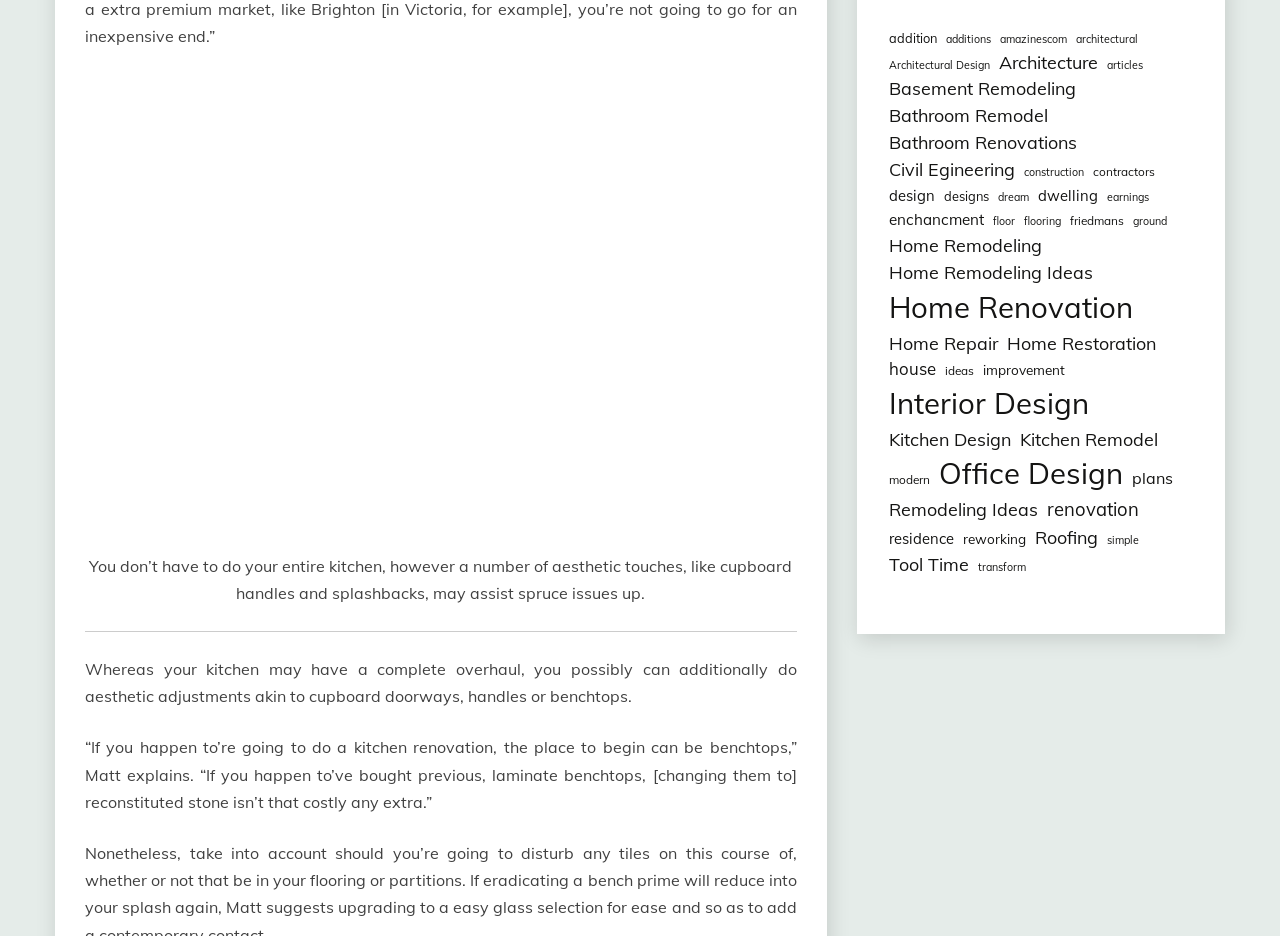Please give a concise answer to this question using a single word or phrase: 
What is the main topic of this webpage?

Home renovation